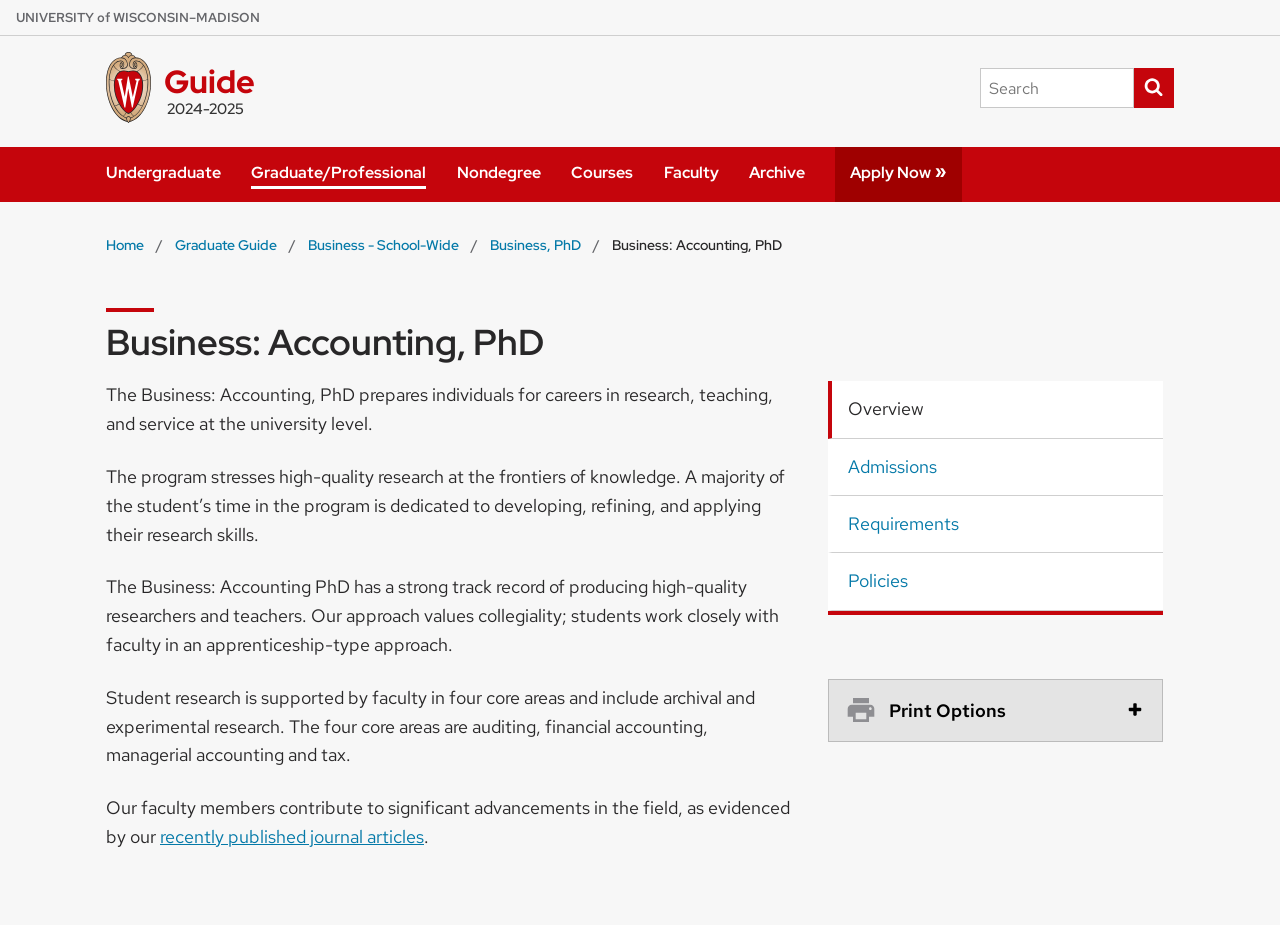Find the bounding box coordinates of the clickable region needed to perform the following instruction: "Show Print Options". The coordinates should be provided as four float numbers between 0 and 1, i.e., [left, top, right, bottom].

[0.647, 0.734, 0.909, 0.802]